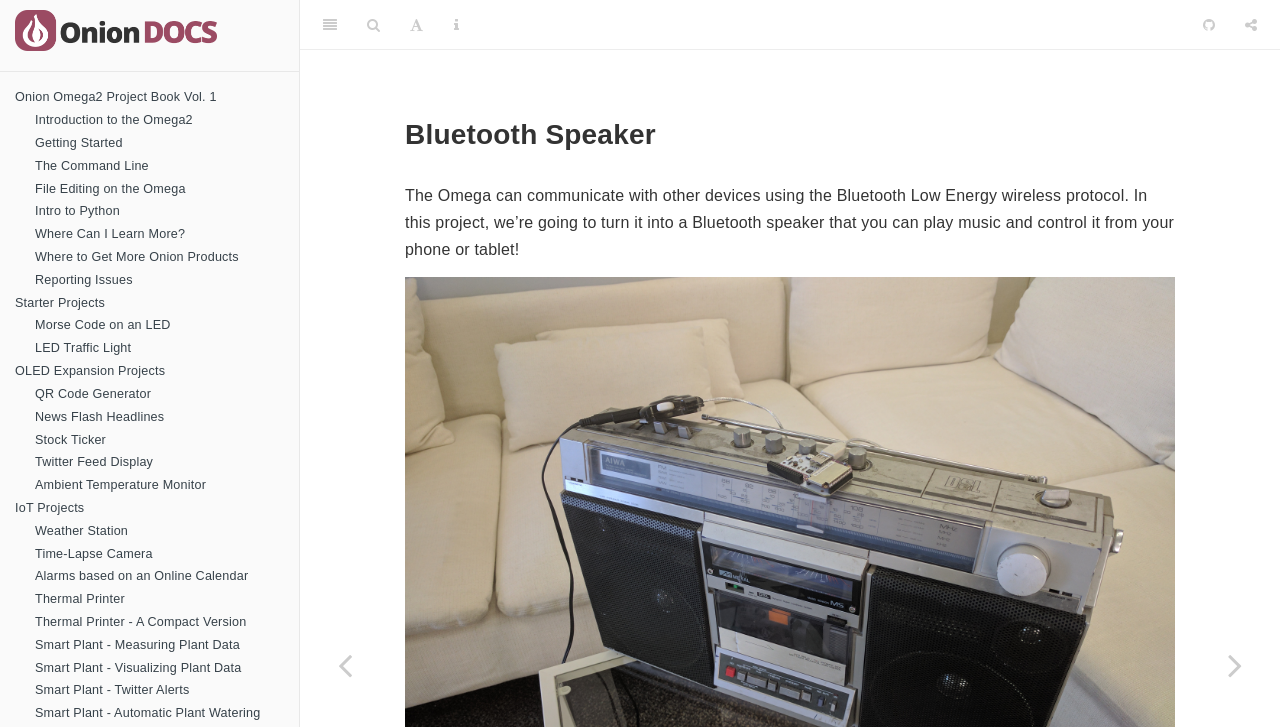Please answer the following question using a single word or phrase: 
What is the function of the 'Toggle Sidebar' link?

Toggle sidebar